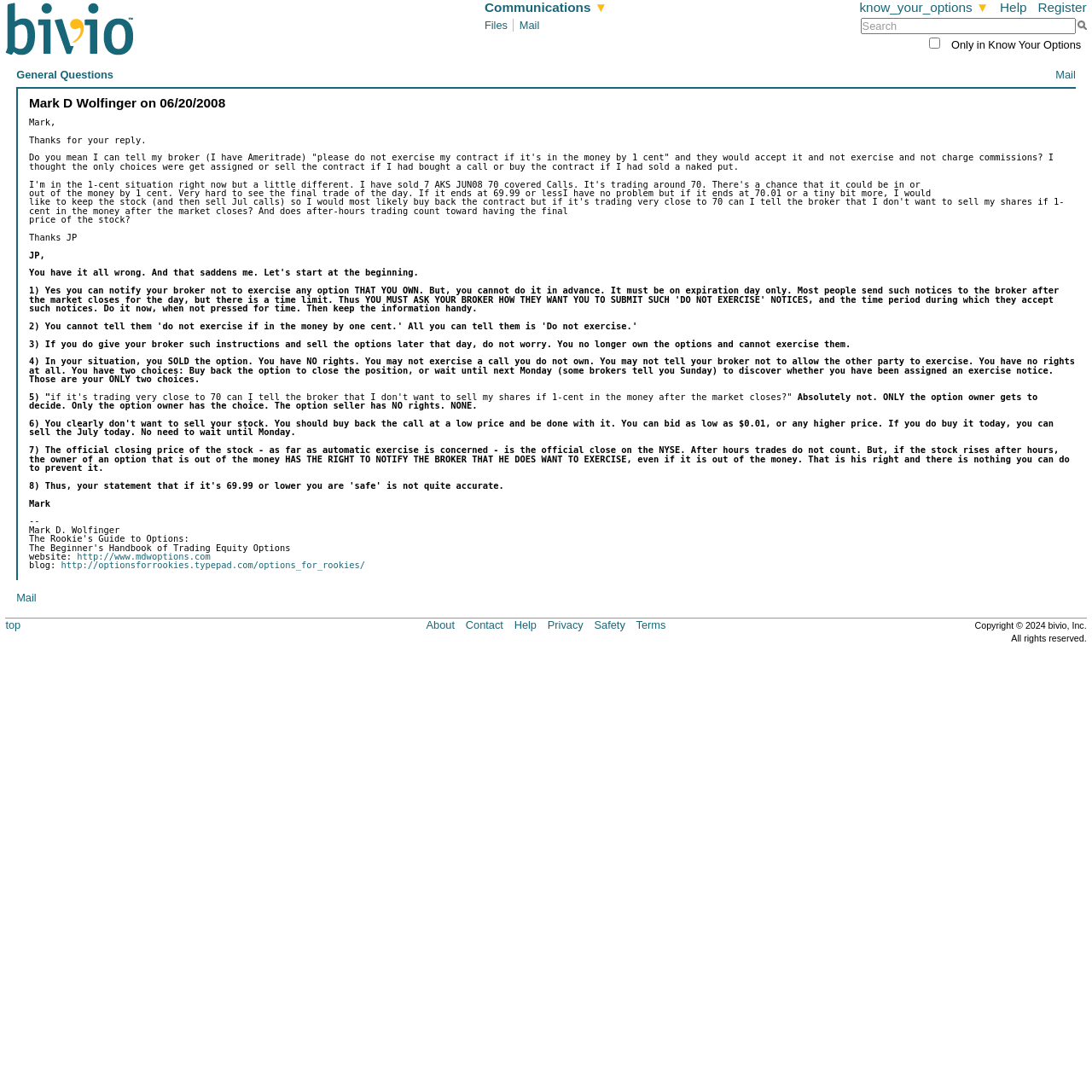Create a detailed summary of all the visual and textual information on the webpage.

This webpage appears to be a forum or discussion board, where users can ask and answer questions related to options trading. At the top of the page, there is a navigation bar with several links, including "Files", "Mail", "Communications", "know_your_options", "Help", "Register", and "Search". There is also a search box and a checkbox labeled "Only in Know Your Options".

Below the navigation bar, there is a table with a single row that spans the entire width of the page. This row contains a discussion thread, with two posts from users "JP" and "Mark D. Wolfinger". The posts are quite lengthy and discuss options trading strategies, including exercising options and selling calls.

To the right of the discussion thread, there is a sidebar with several links, including "Mail" and a link to Mark D. Wolfinger's website and blog. At the bottom of the page, there is a footer with a table containing links to various pages, including "About", "Contact", "Help", "Privacy", "Safety", and "Terms", as well as a copyright notice.

Overall, the webpage appears to be a resource for users to discuss and learn about options trading, with a focus on providing helpful information and resources.